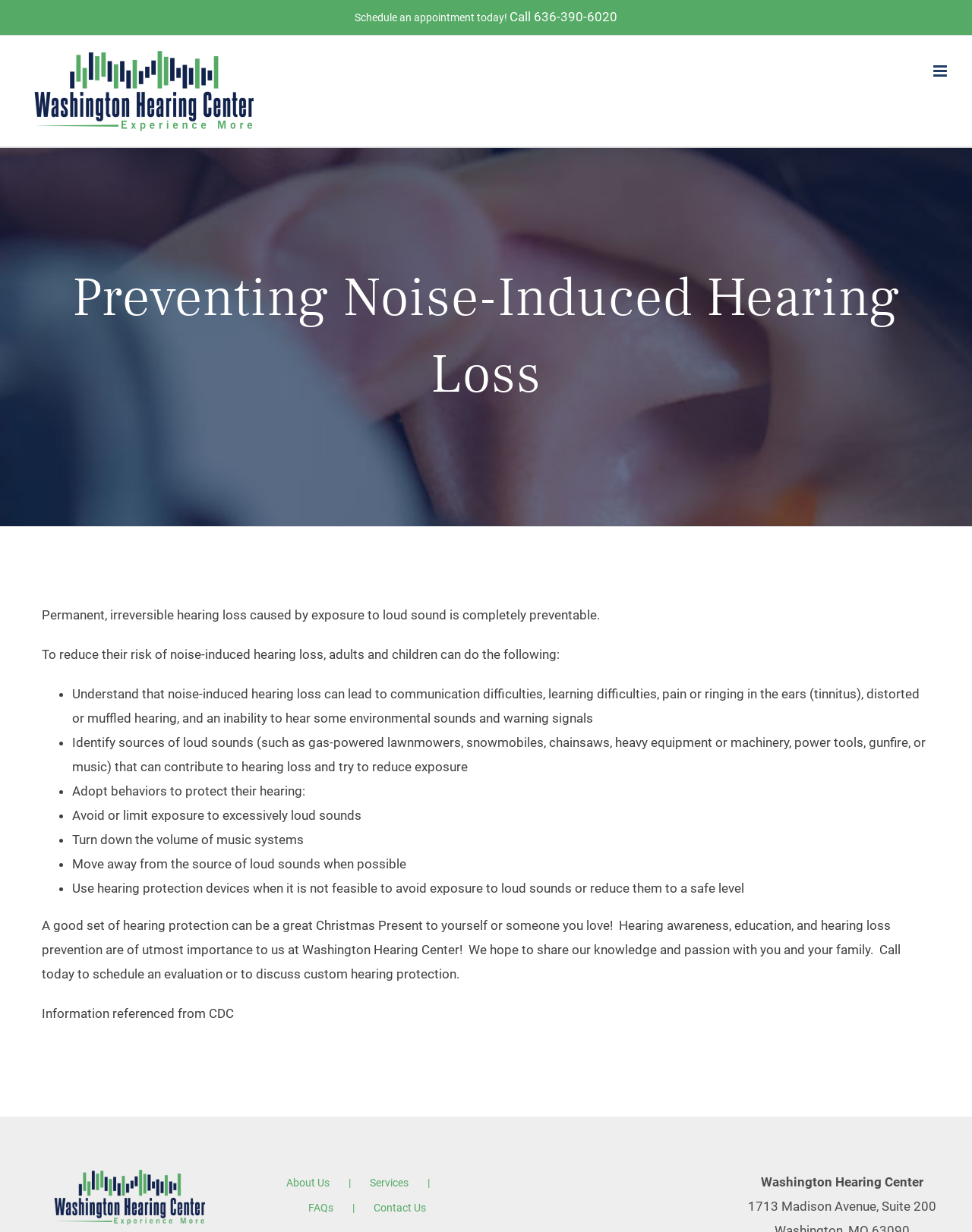Provide a brief response to the question below using a single word or phrase: 
What is the phone number to schedule an appointment?

636-390-6020